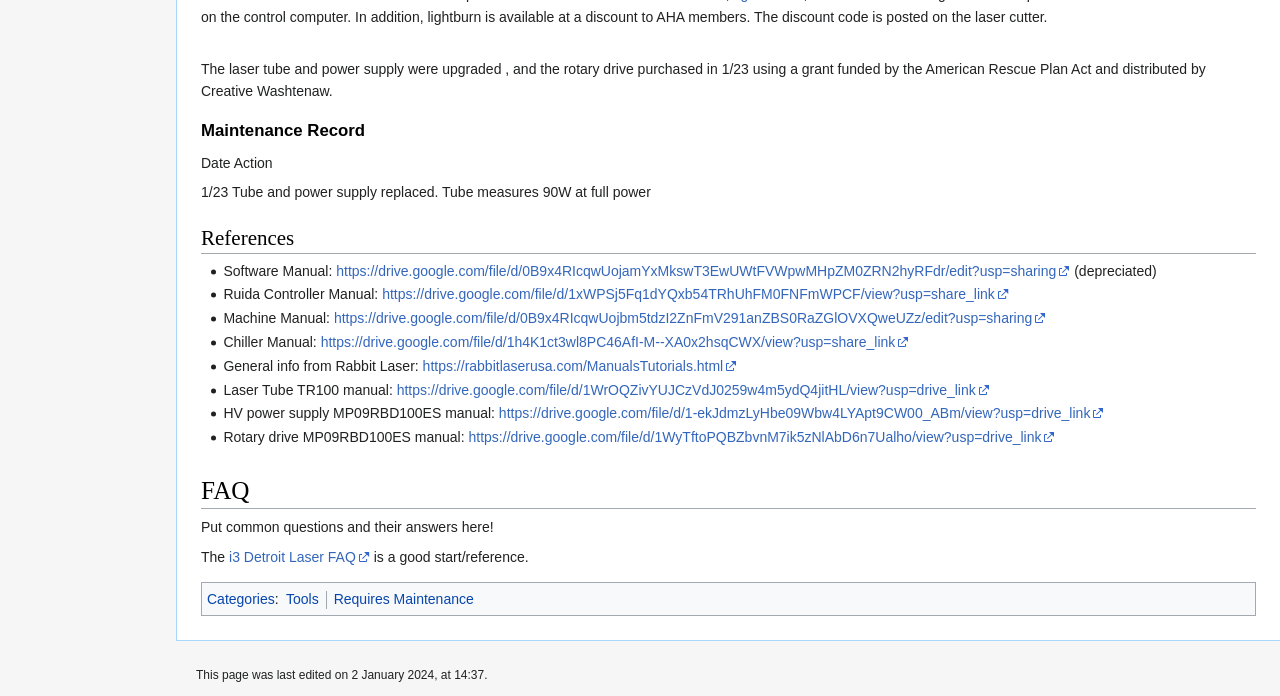Identify the bounding box coordinates of the region that needs to be clicked to carry out this instruction: "View categories". Provide these coordinates as four float numbers ranging from 0 to 1, i.e., [left, top, right, bottom].

[0.162, 0.849, 0.215, 0.872]